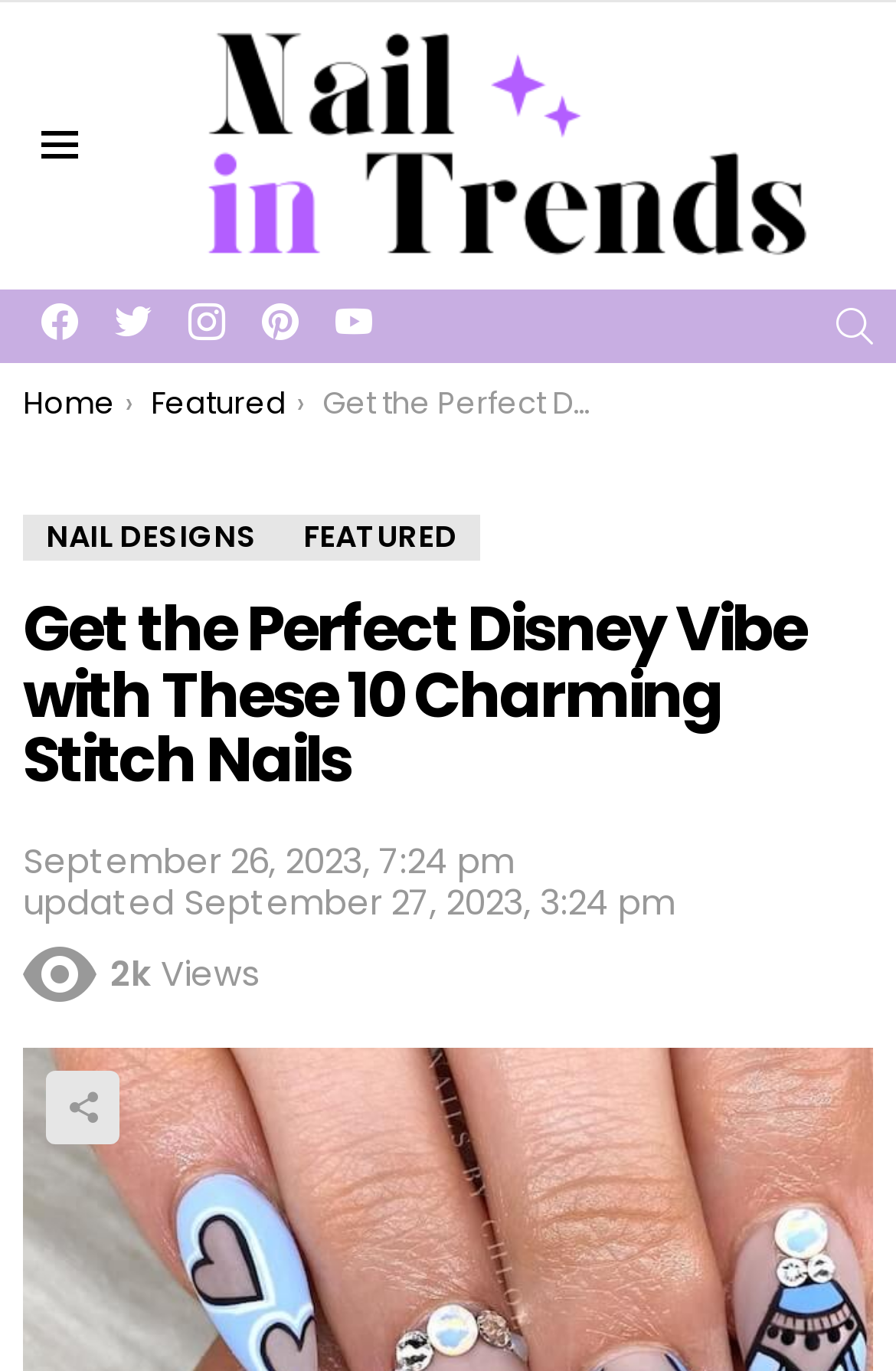Given the element description Nail Designs, specify the bounding box coordinates of the corresponding UI element in the format (top-left x, top-left y, bottom-right x, bottom-right y). All values must be between 0 and 1.

[0.026, 0.375, 0.313, 0.409]